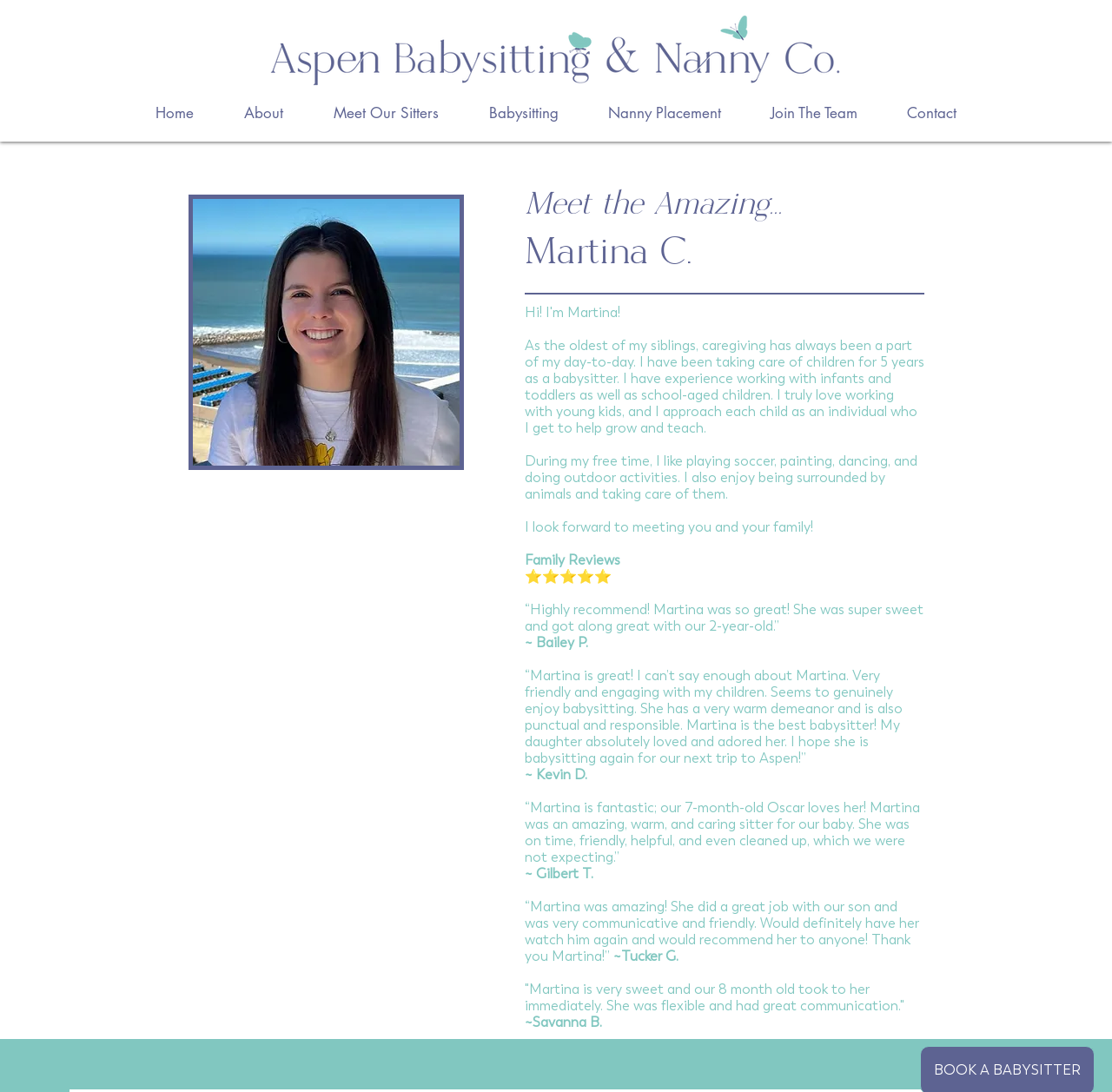Please find and generate the text of the main heading on the webpage.

Meet the Amazing...